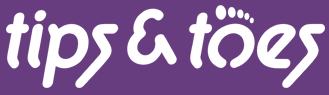Describe in detail everything you see in the image.

The image showcases the logo of "Tips & Toes," a brand likely focused on beauty or personal care, particularly related to nail care. The design features the brand name in a playful, stylized font, combining lowercase letters and a whimsical touch. The logo is presented against a vibrant purple background, enhancing its visual appeal and branding identity. This logo may be utilized prominently in marketing materials or on product packaging, symbolizing a sense of fun and professionalism in nail and toe care services.